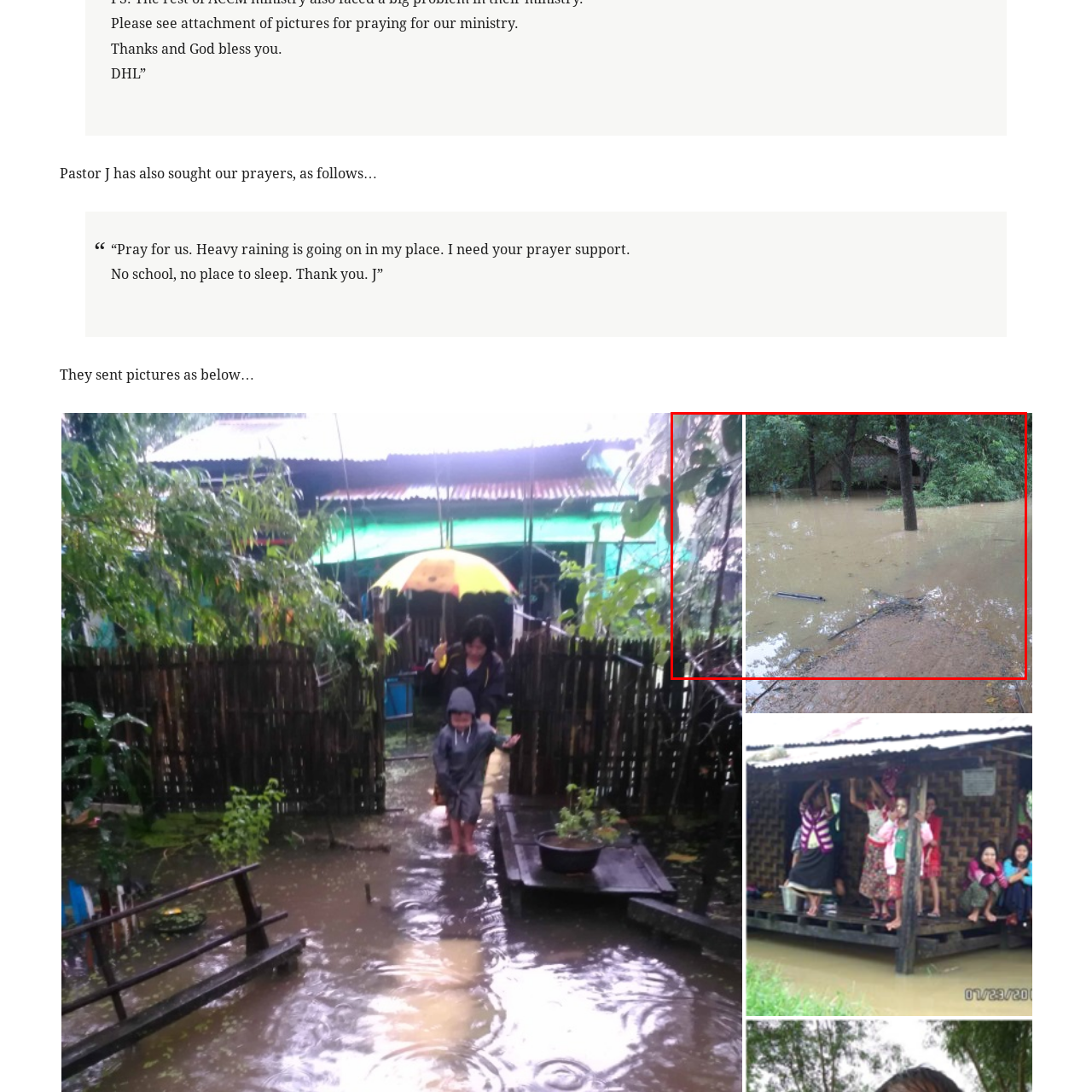Direct your attention to the image contained by the red frame and provide a detailed response to the following question, utilizing the visual data from the image:
What type of roof does the rustic structure have?

The caption specifically describes the rustic structure as having a thatched roof, which is visible peeking through the trees.